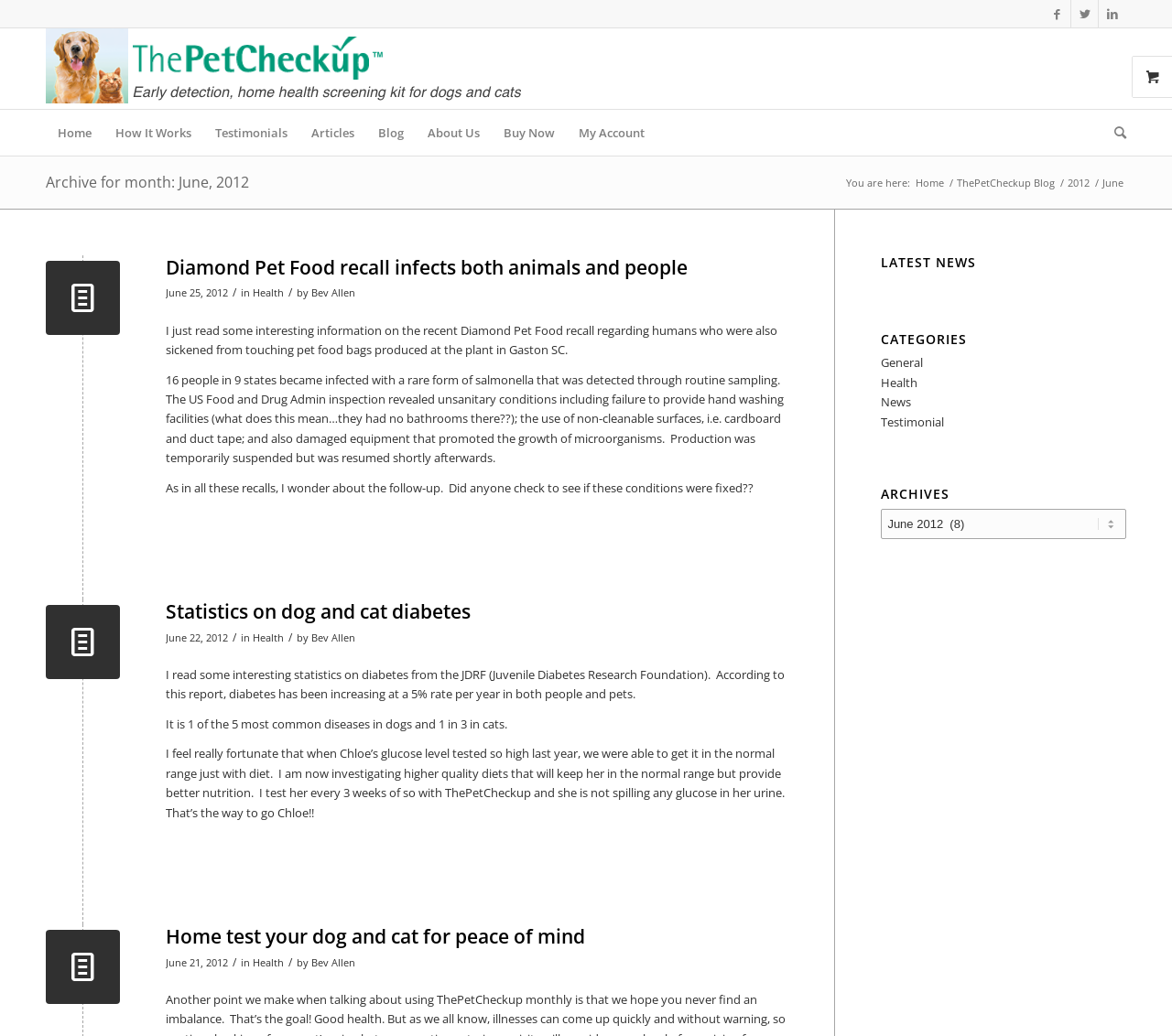Please predict the bounding box coordinates of the element's region where a click is necessary to complete the following instruction: "Click on the 'Home' link in the menu". The coordinates should be represented by four float numbers between 0 and 1, i.e., [left, top, right, bottom].

[0.039, 0.106, 0.088, 0.15]